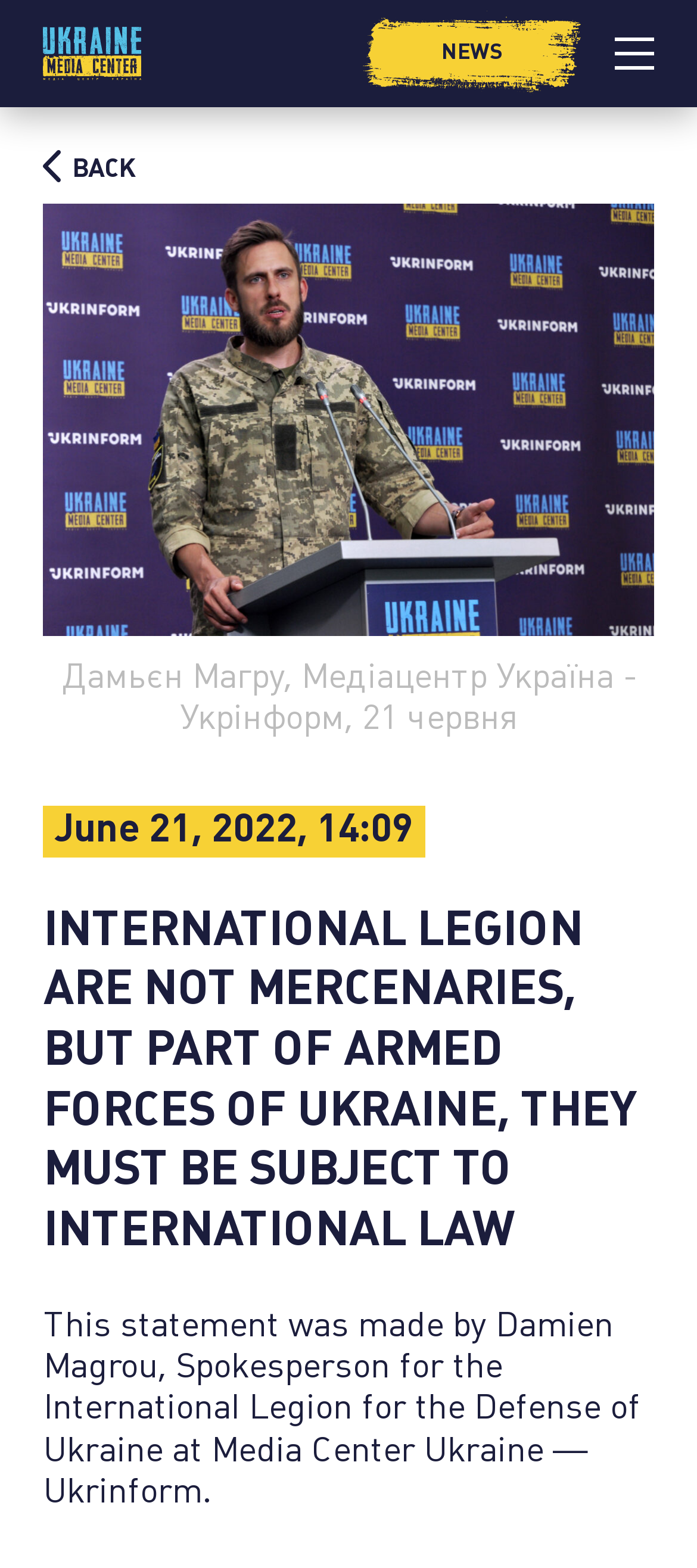What is the name of the media organization?
Based on the screenshot, answer the question with a single word or phrase.

Ukrinform